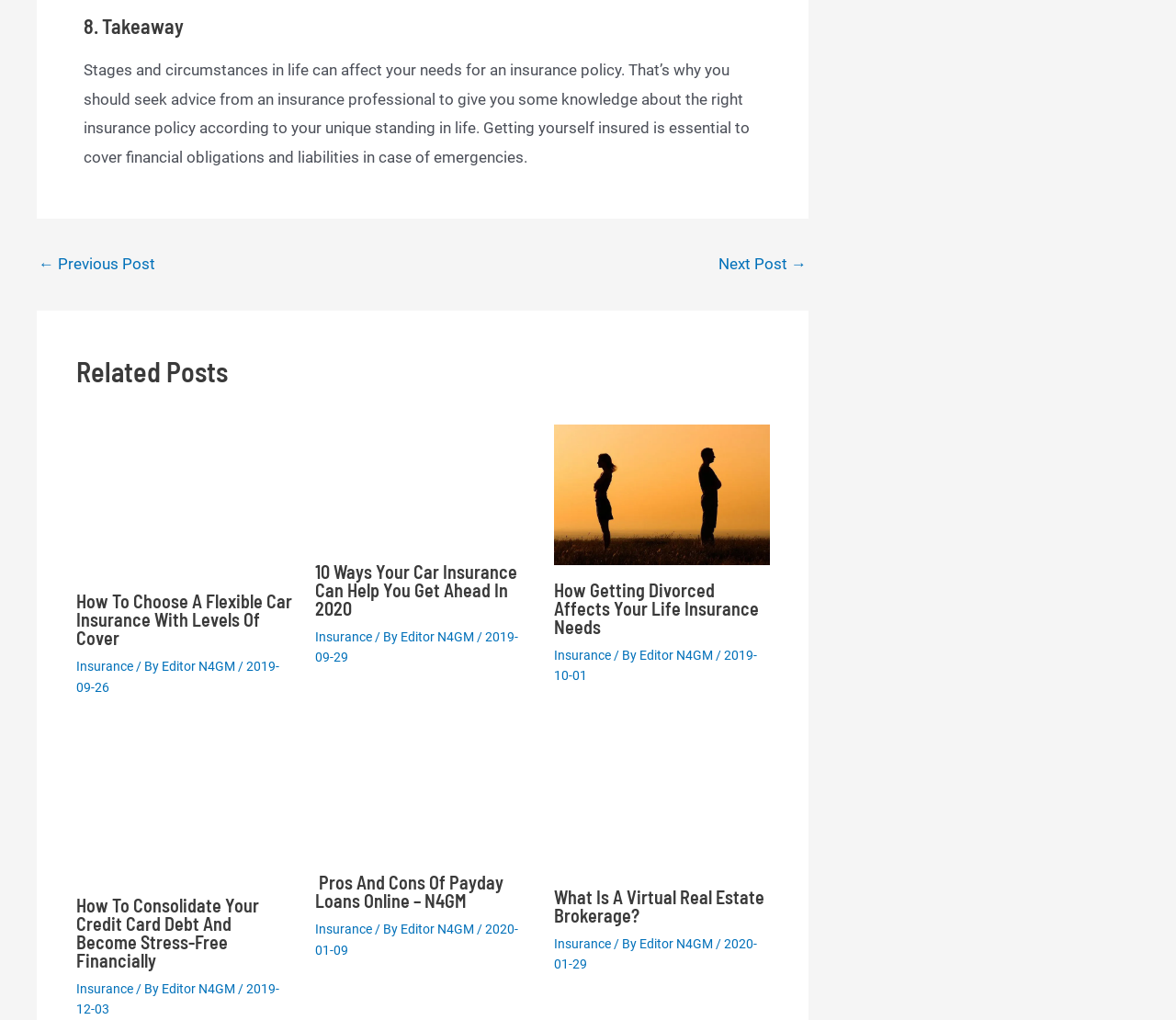Identify the bounding box coordinates of the HTML element based on this description: "← Previous Post".

[0.033, 0.252, 0.132, 0.267]